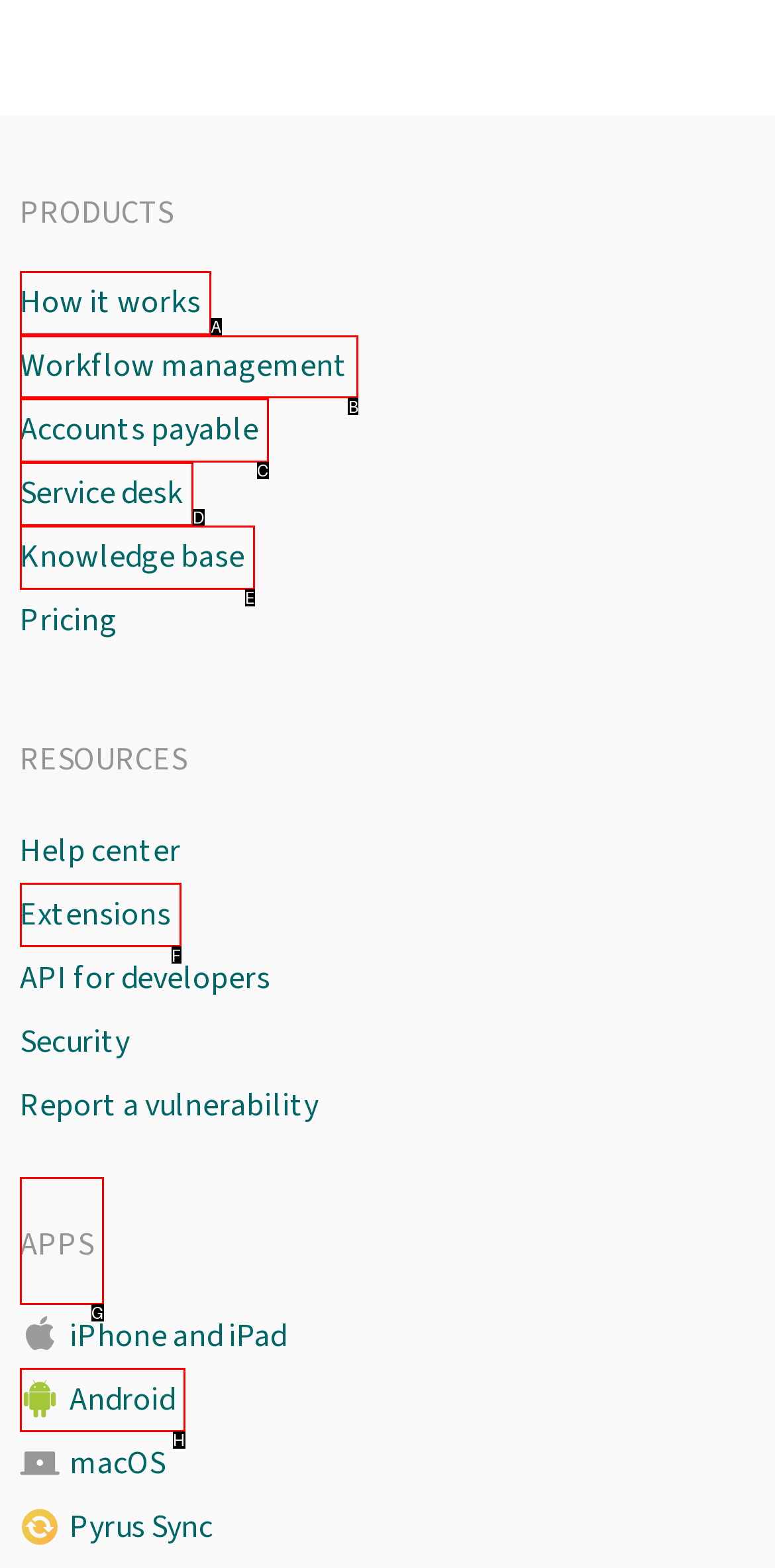Identify the correct UI element to click to achieve the task: Explore workflow management.
Answer with the letter of the appropriate option from the choices given.

B